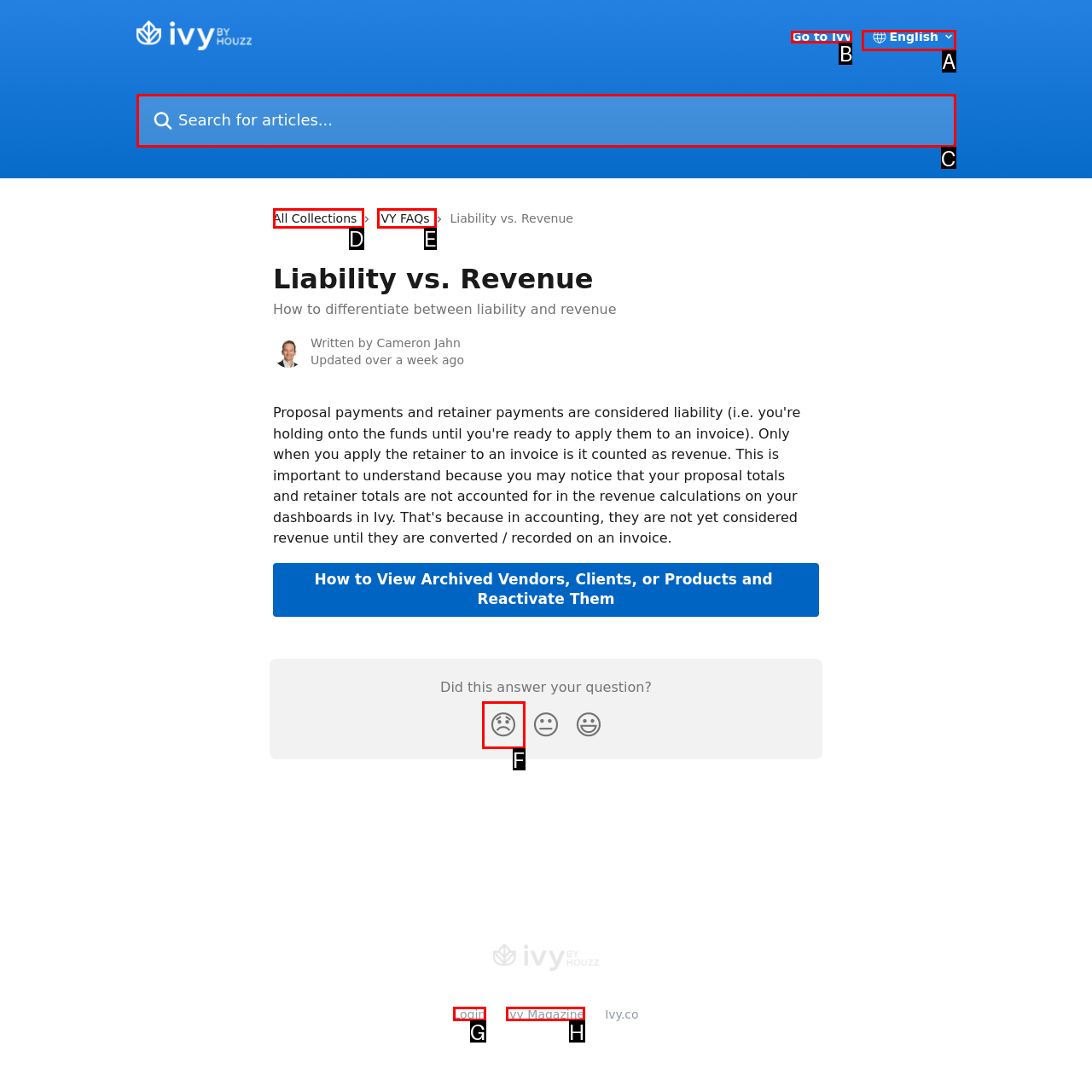Tell me which option best matches the description: name="q" placeholder="Search for articles..."
Answer with the option's letter from the given choices directly.

C